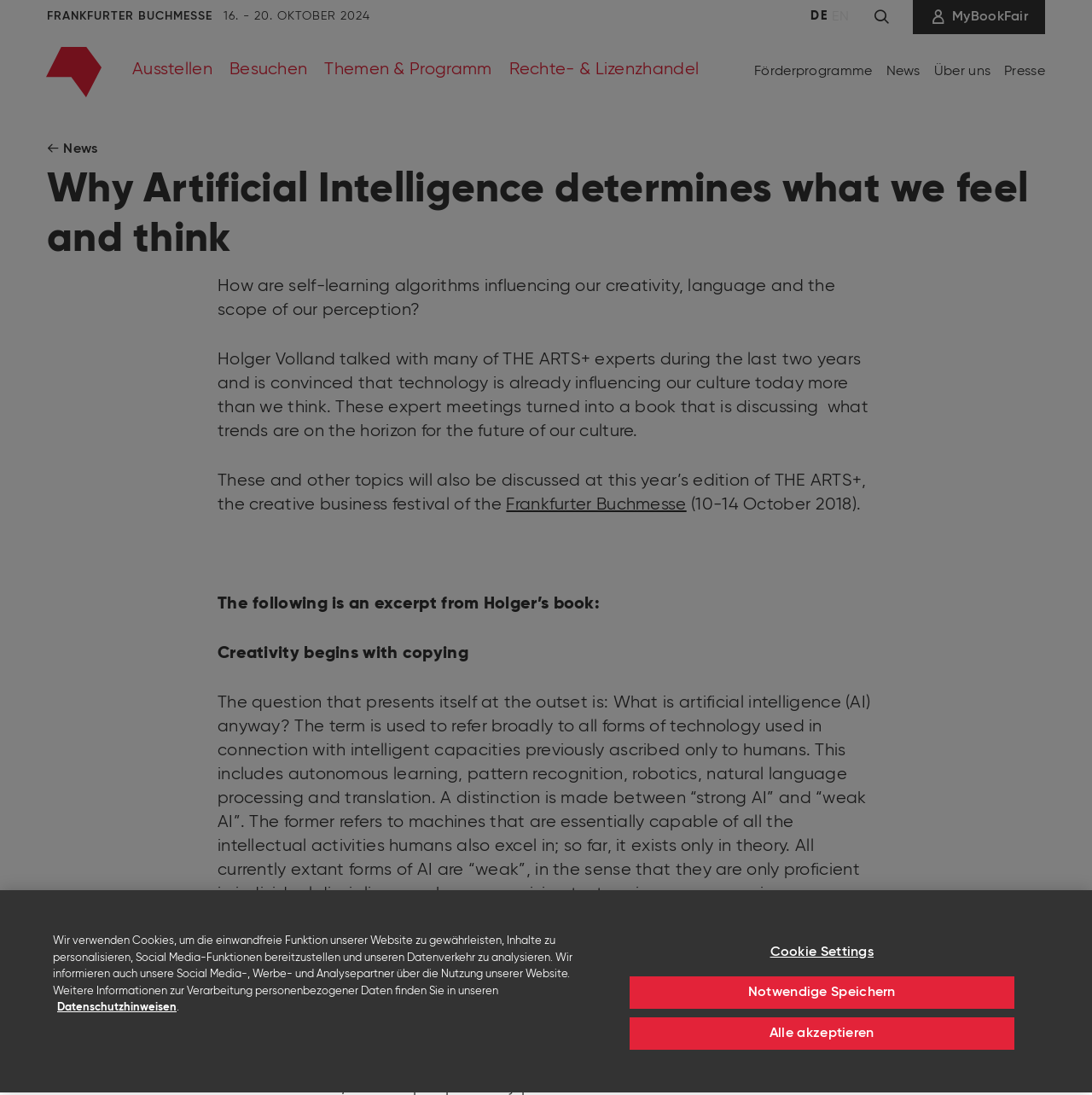Find the bounding box coordinates of the clickable area that will achieve the following instruction: "Visit the 'Ausstellen' page".

[0.121, 0.053, 0.195, 0.076]